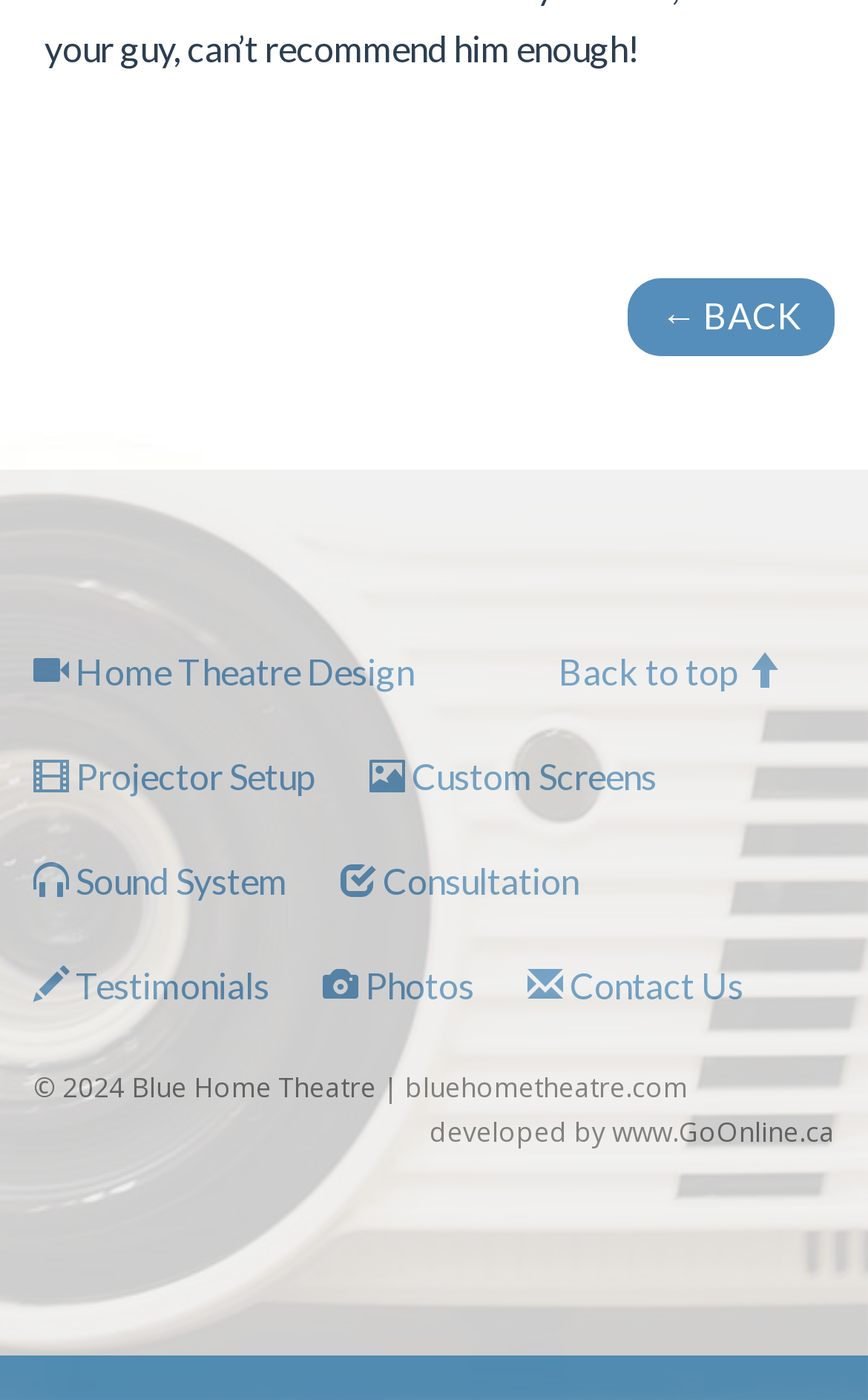Please indicate the bounding box coordinates of the element's region to be clicked to achieve the instruction: "set up a projector". Provide the coordinates as four float numbers between 0 and 1, i.e., [left, top, right, bottom].

[0.038, 0.539, 0.364, 0.569]